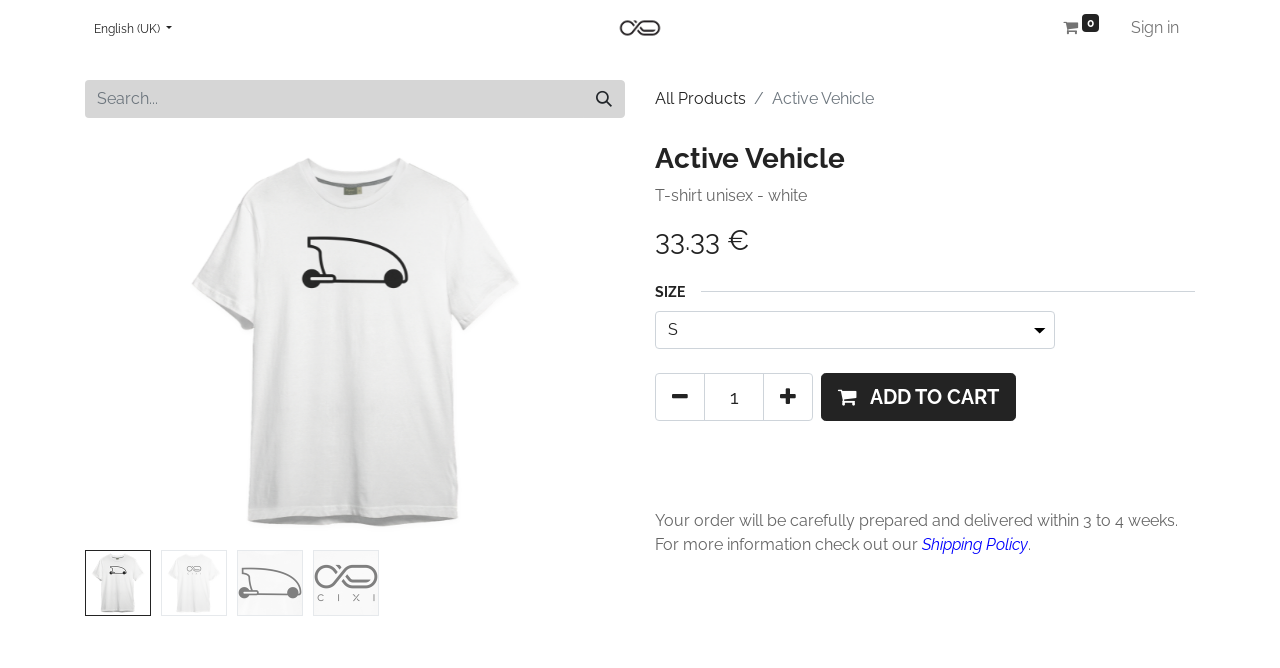Please locate the bounding box coordinates of the region I need to click to follow this instruction: "View all products".

[0.512, 0.133, 0.583, 0.162]